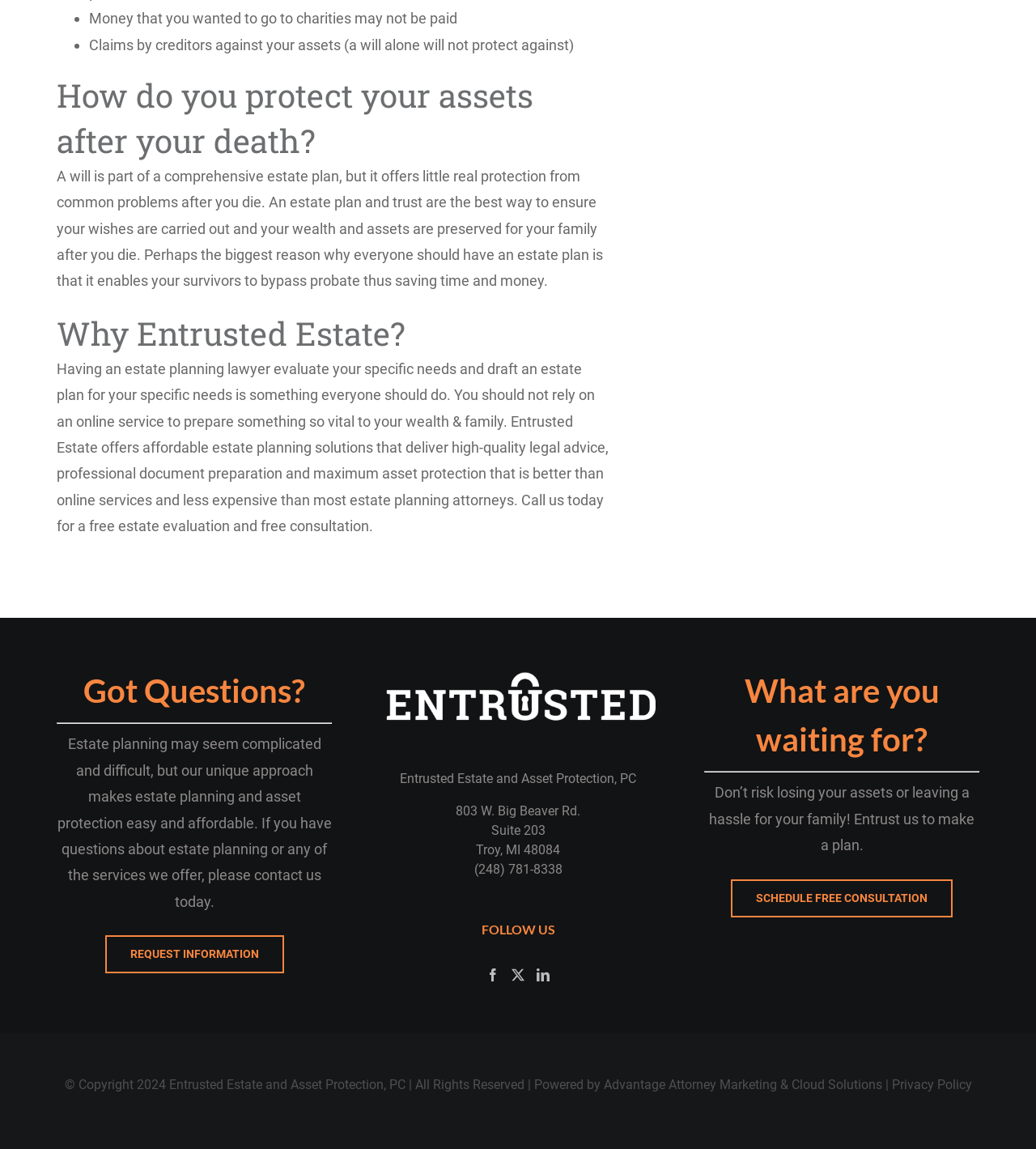What is the limitation of a will?
Using the image, elaborate on the answer with as much detail as possible.

The webpage states that a will is part of a comprehensive estate plan, but it offers little real protection from common problems after one dies. This implies that a will alone is not sufficient to protect one's assets.